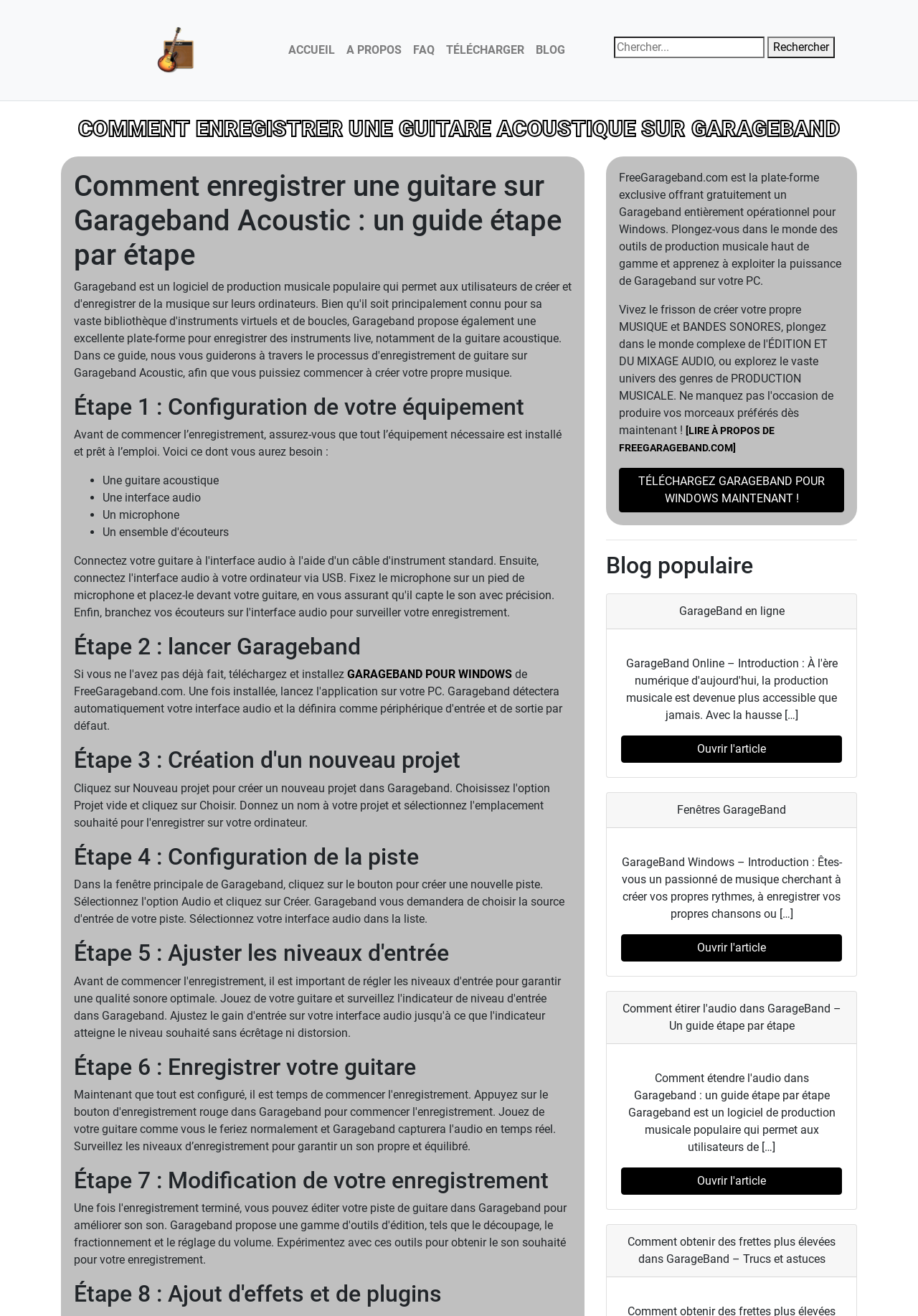Please specify the coordinates of the bounding box for the element that should be clicked to carry out this instruction: "Download GarageBand for Windows". The coordinates must be four float numbers between 0 and 1, formatted as [left, top, right, bottom].

[0.674, 0.355, 0.92, 0.389]